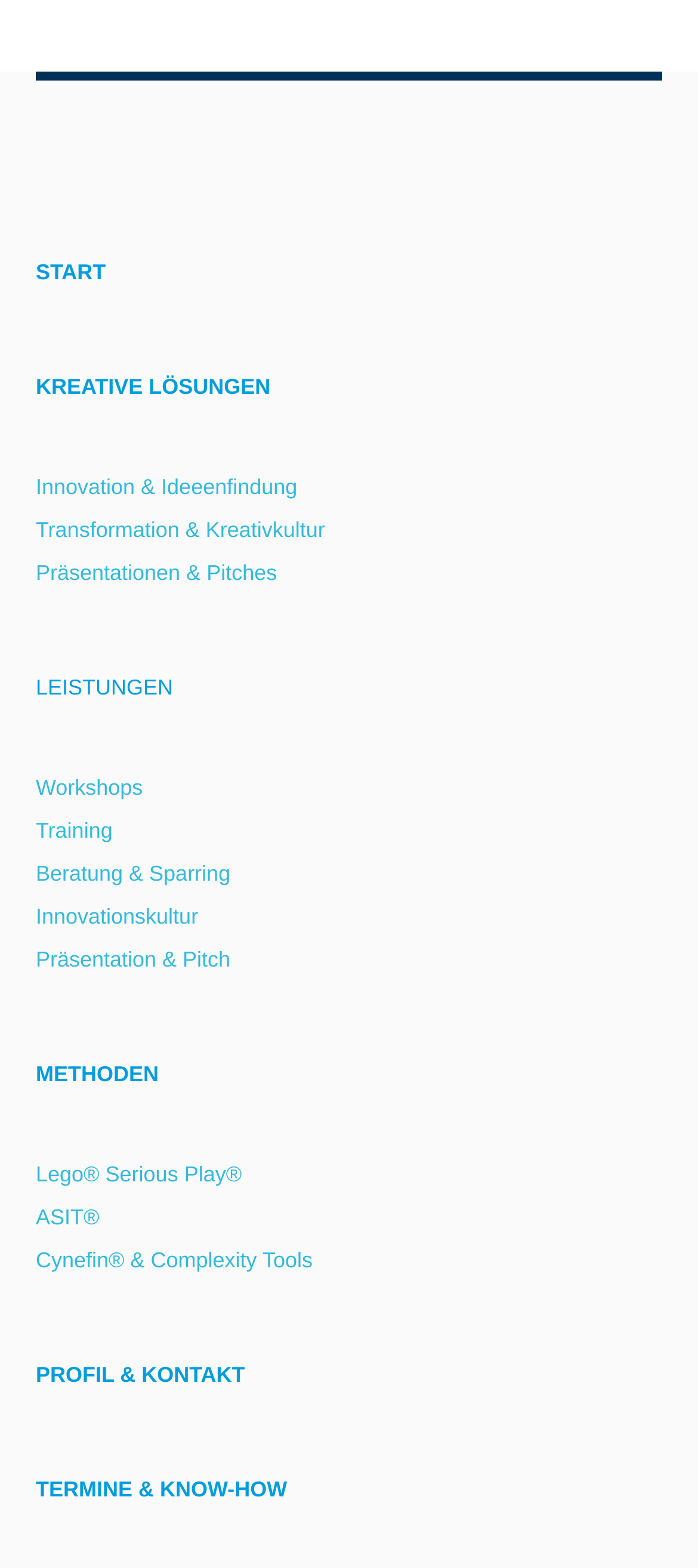Respond to the question below with a concise word or phrase:
What is the topic of the 'Cynefin & Complexity Tools' method?

Complexity management